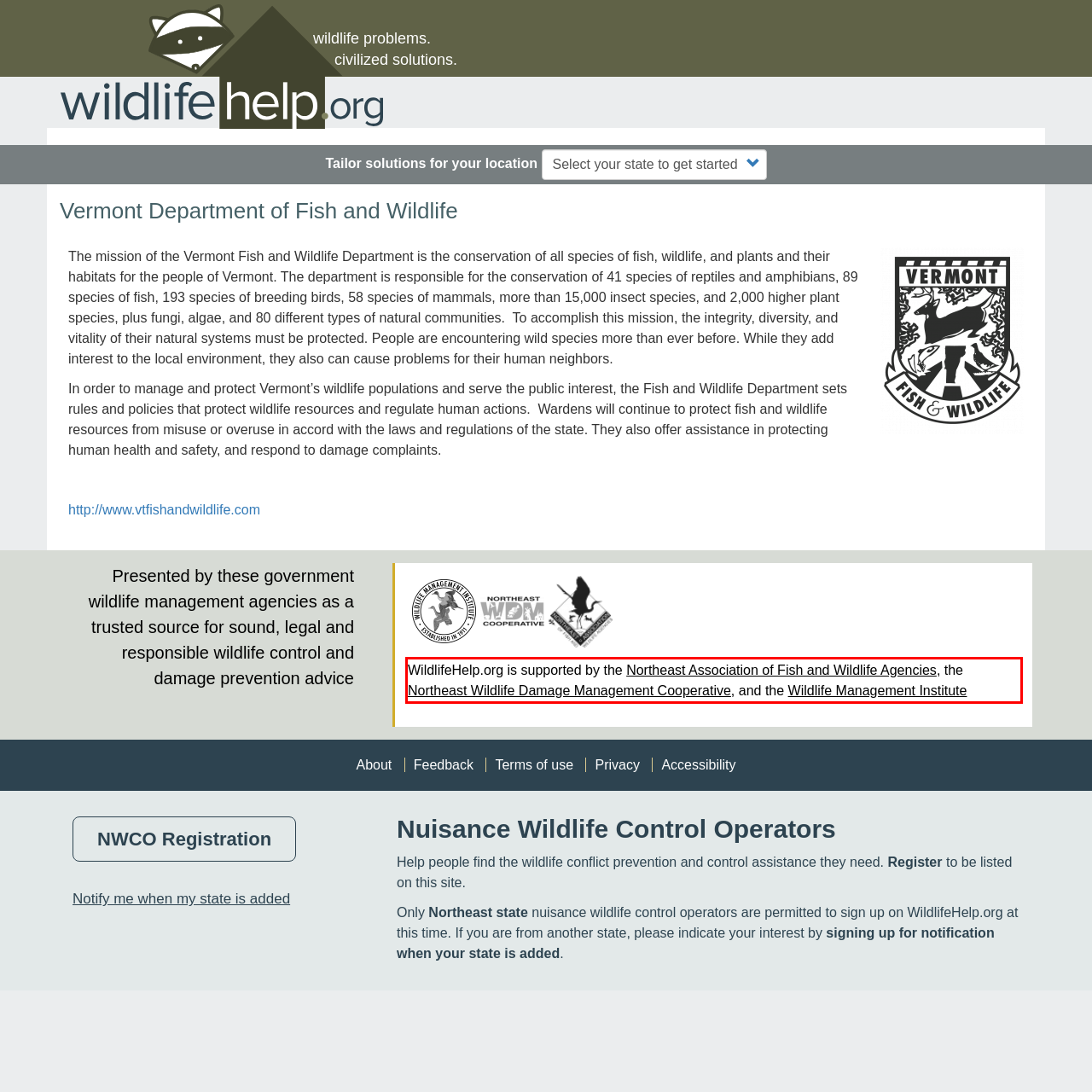Inspect the webpage screenshot that has a red bounding box and use OCR technology to read and display the text inside the red bounding box.

WildlifeHelp.org is supported by the Northeast Association of Fish and Wildlife Agencies, the Northeast Wildlife Damage Management Cooperative, and the Wildlife Management Institute